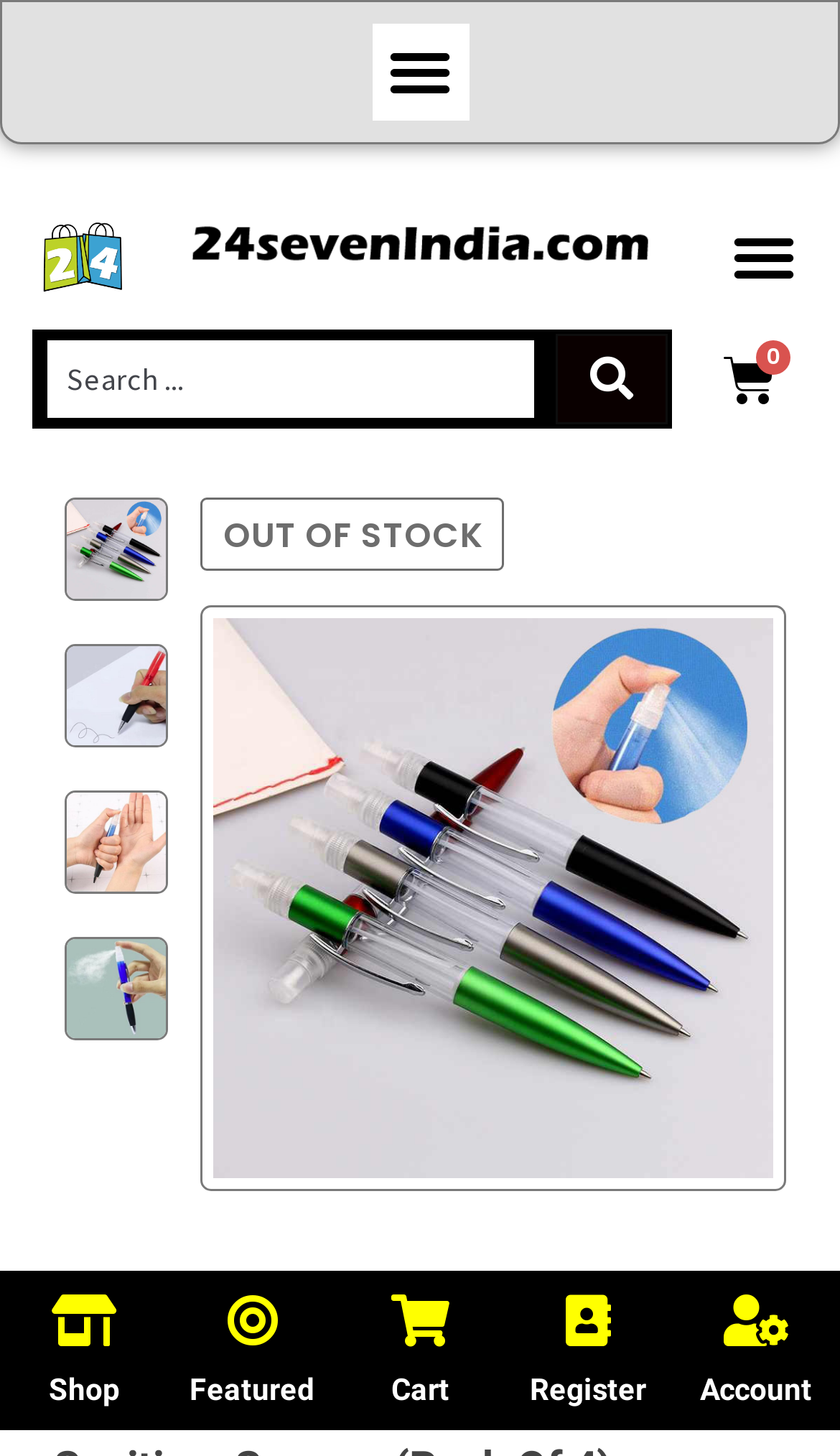Please identify the bounding box coordinates of the element I should click to complete this instruction: 'Toggle menu'. The coordinates should be given as four float numbers between 0 and 1, like this: [left, top, right, bottom].

[0.442, 0.016, 0.558, 0.083]